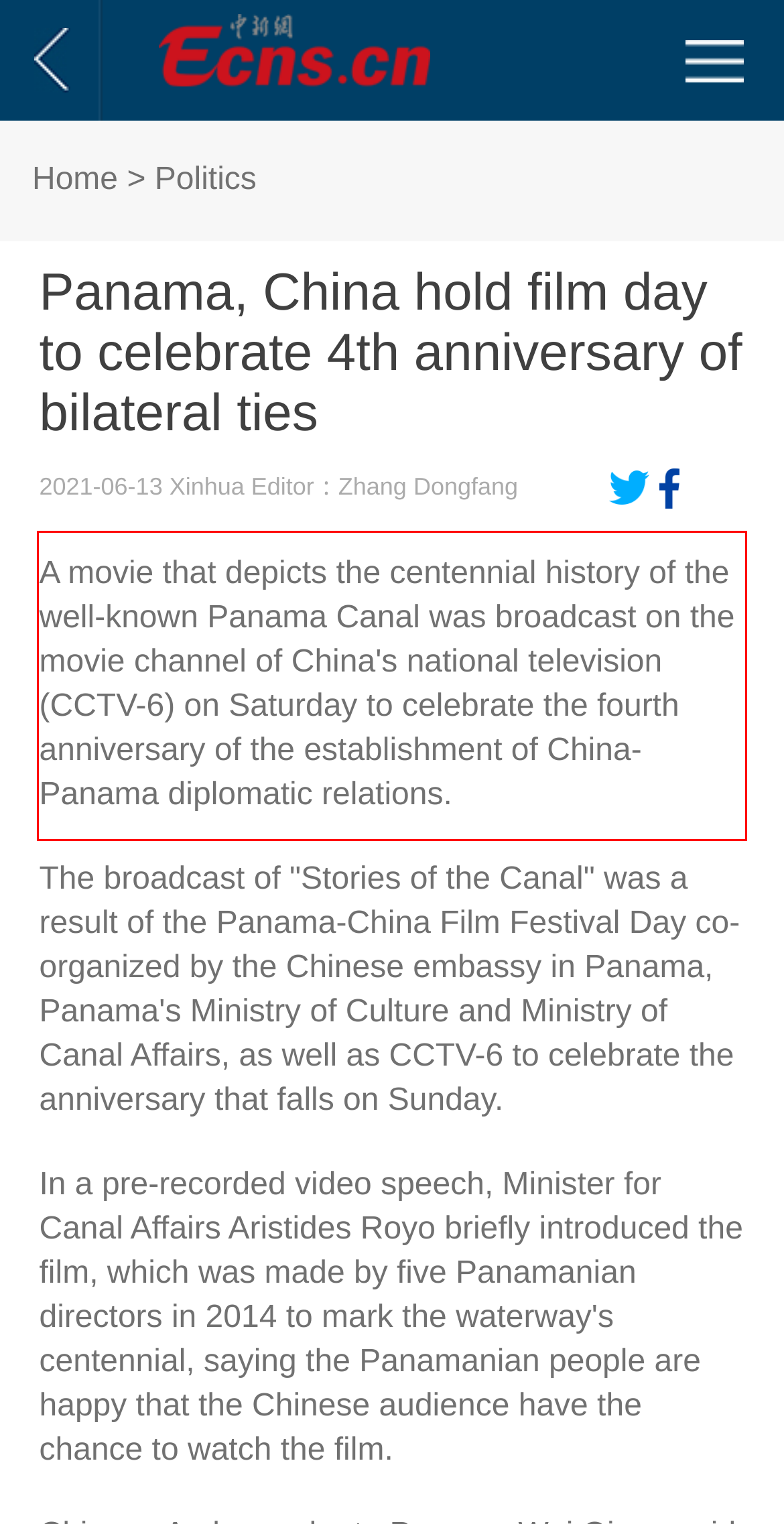Look at the screenshot of the webpage, locate the red rectangle bounding box, and generate the text content that it contains.

A movie that depicts the centennial history of the well-known Panama Canal was broadcast on the movie channel of China's national television (CCTV-6) on Saturday to celebrate the fourth anniversary of the establishment of China-Panama diplomatic relations.